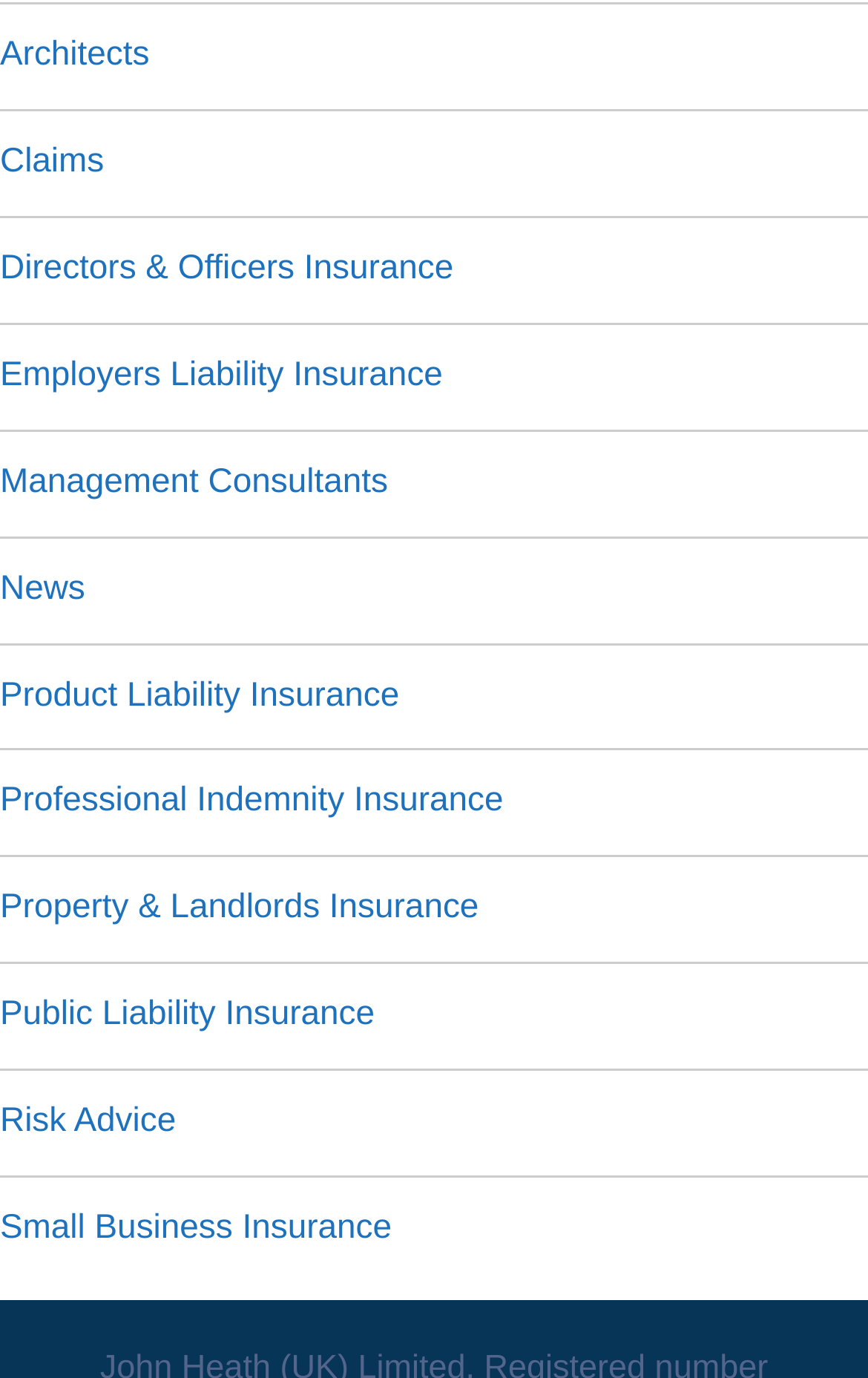Please find the bounding box coordinates of the element that needs to be clicked to perform the following instruction: "View Architects page". The bounding box coordinates should be four float numbers between 0 and 1, represented as [left, top, right, bottom].

[0.0, 0.026, 0.172, 0.053]